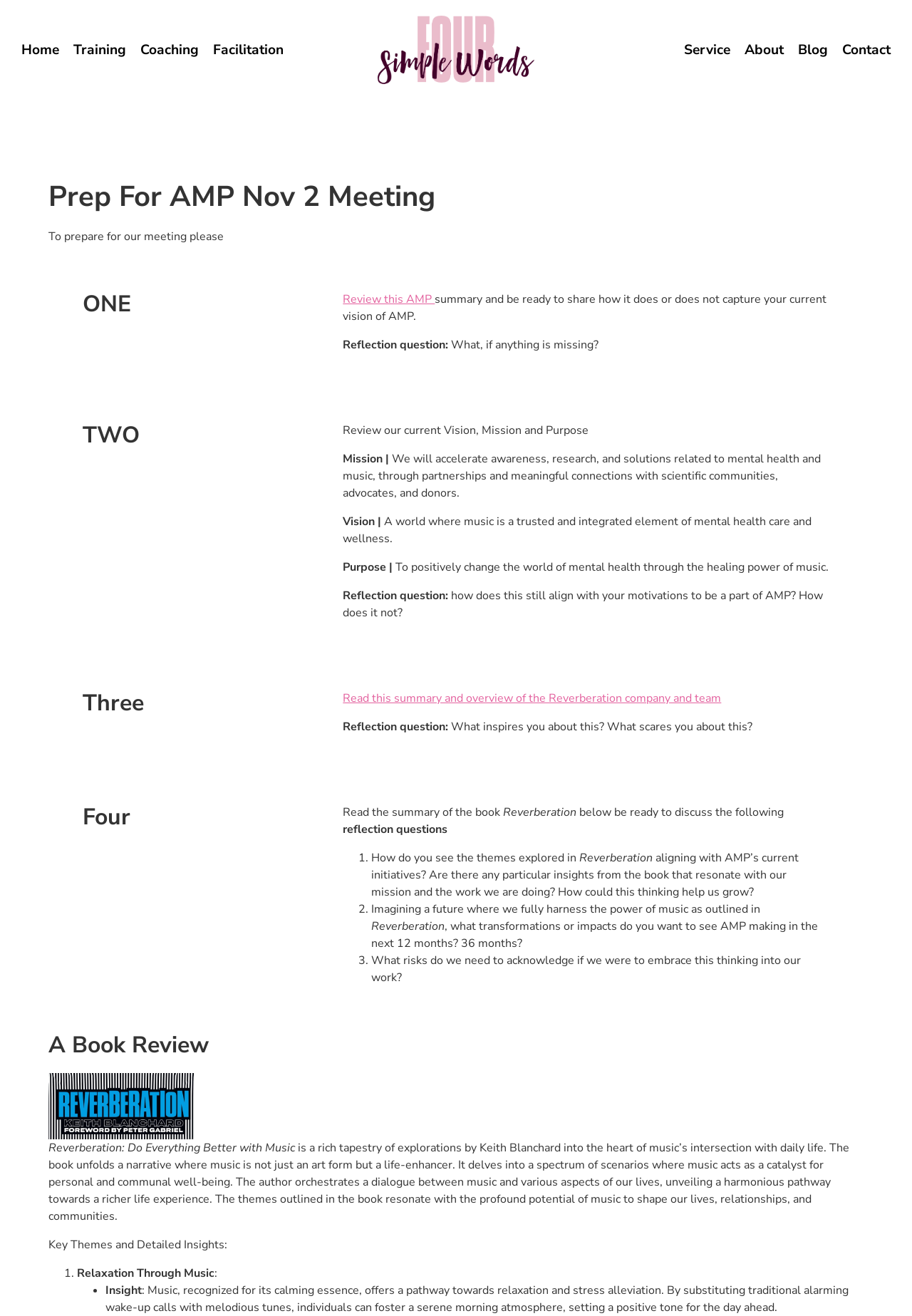Can you specify the bounding box coordinates of the area that needs to be clicked to fulfill the following instruction: "Click on the 'Review this AMP' link"?

[0.376, 0.221, 0.477, 0.233]